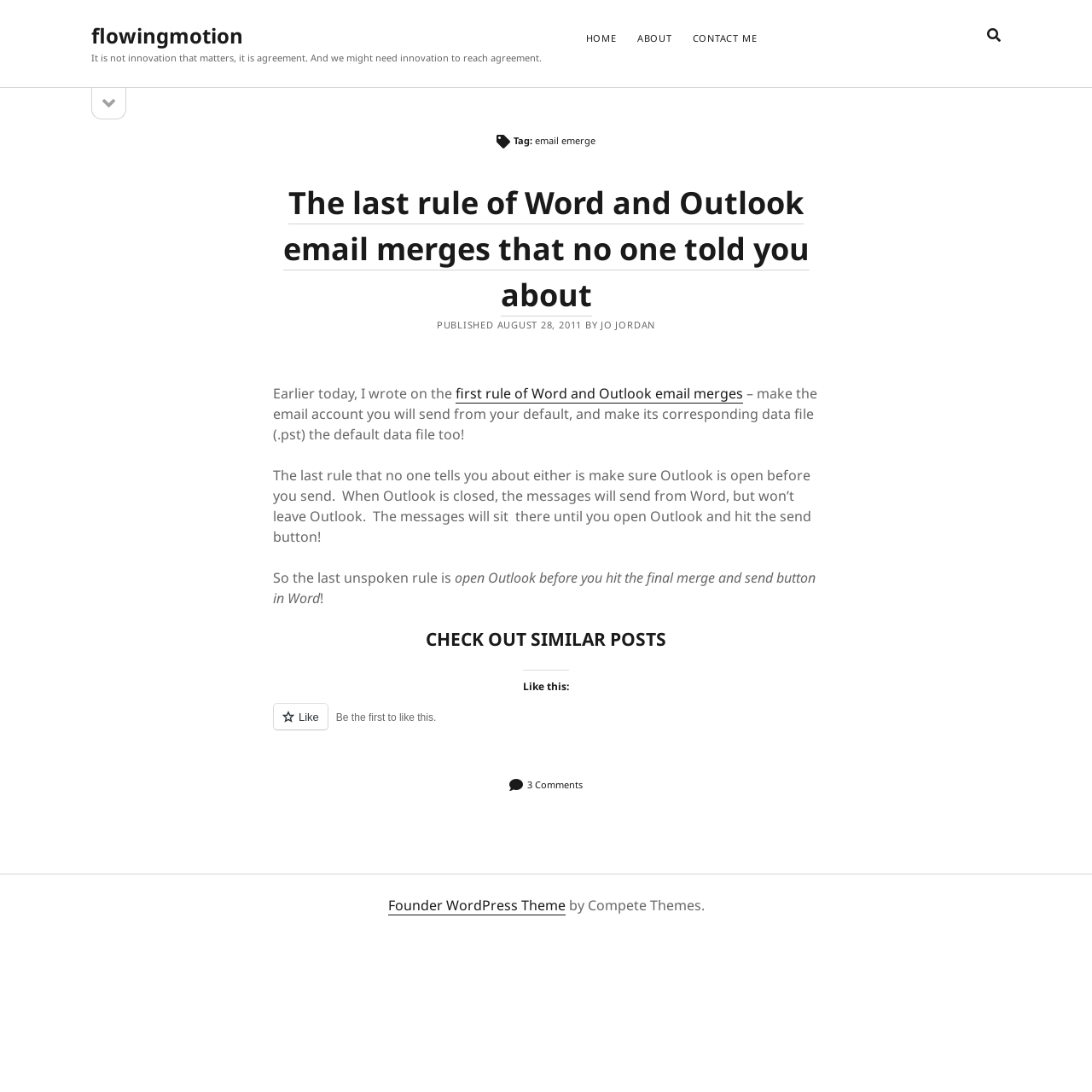Using the details from the image, please elaborate on the following question: How many categories are listed under 'CATEGORIES'?

Upon examining the webpage, I found that under the 'CATEGORIES' heading, there are two main categories listed: 'BIG DATA, MACHINE LEARNING & ANALYTICS' and 'POSITIVE PSYCHOLOGY, WELLBEING & POETRY'. These categories have further sub-links and descriptions, but at the top level, there are two categories.